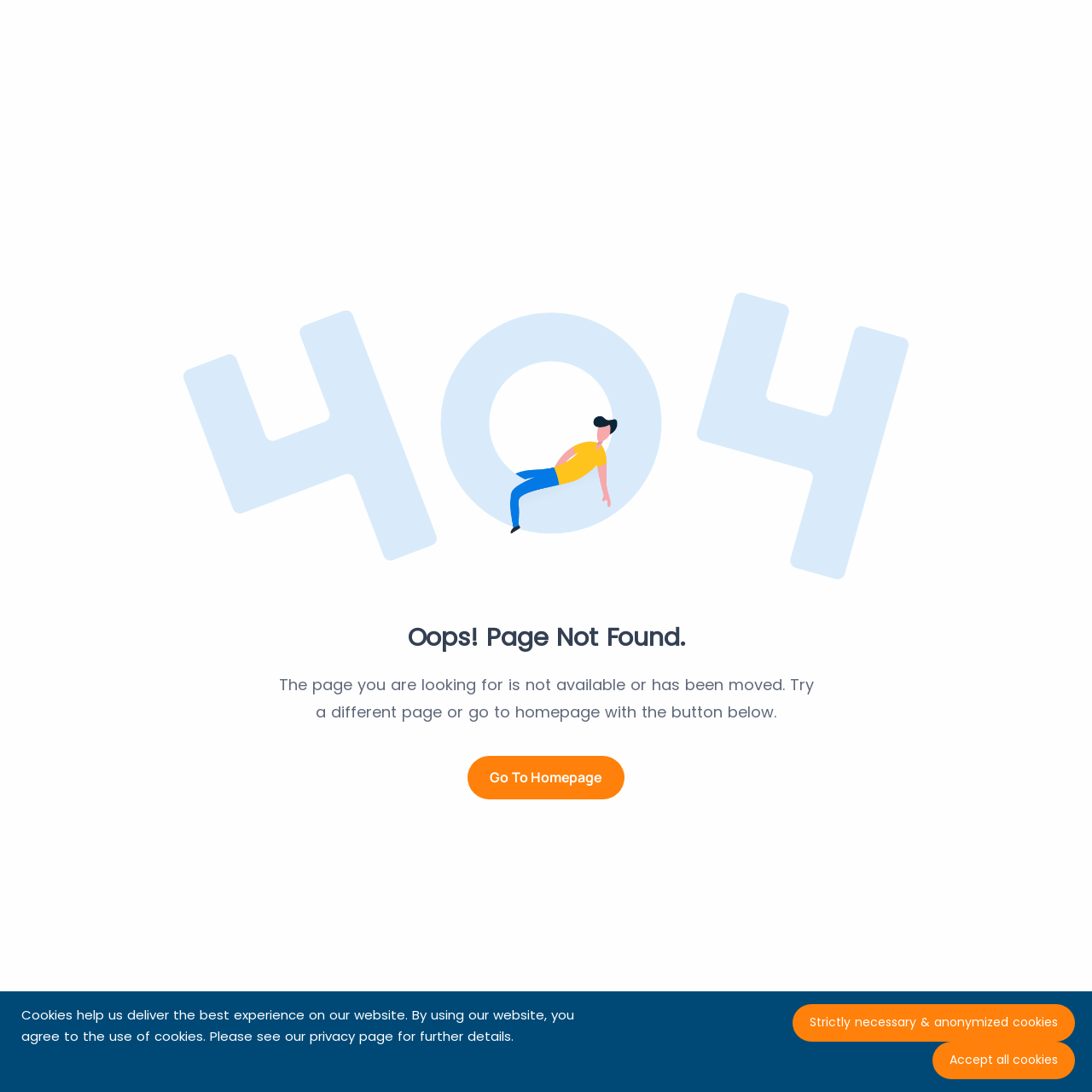Find and provide the bounding box coordinates for the UI element described with: "Go to Homepage".

[0.428, 0.692, 0.572, 0.732]